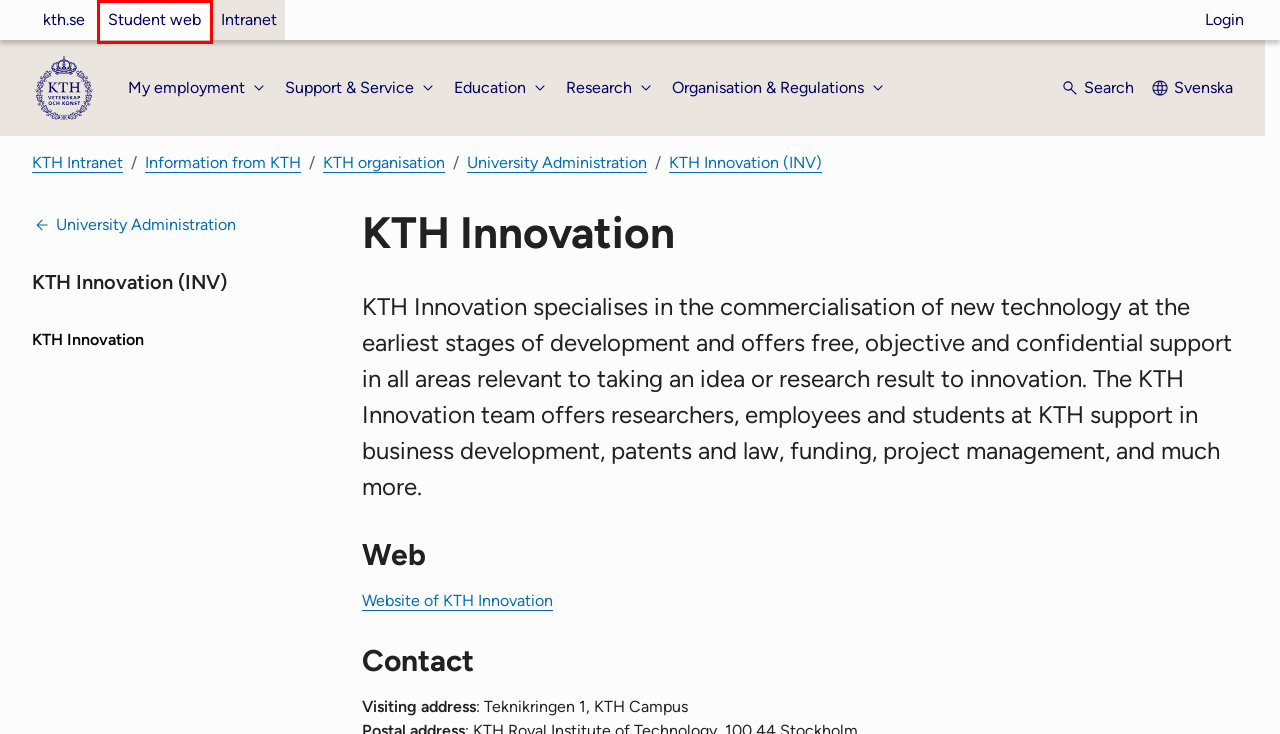You’re provided with a screenshot of a webpage that has a red bounding box around an element. Choose the best matching webpage description for the new page after clicking the element in the red box. The options are:
A. KTH | Viktor Olsson
B. KTH | Magnus Oskarsson
C. KTH Innovation |  KTH Intranät
D. KTH - Sweden’s largest technical university |  KTH
E. Student web |  Student
F. KTH Intranet |  KTH Intranet
G. KTH Innovation - New idea
H. KTH Innovation |  KTH

E